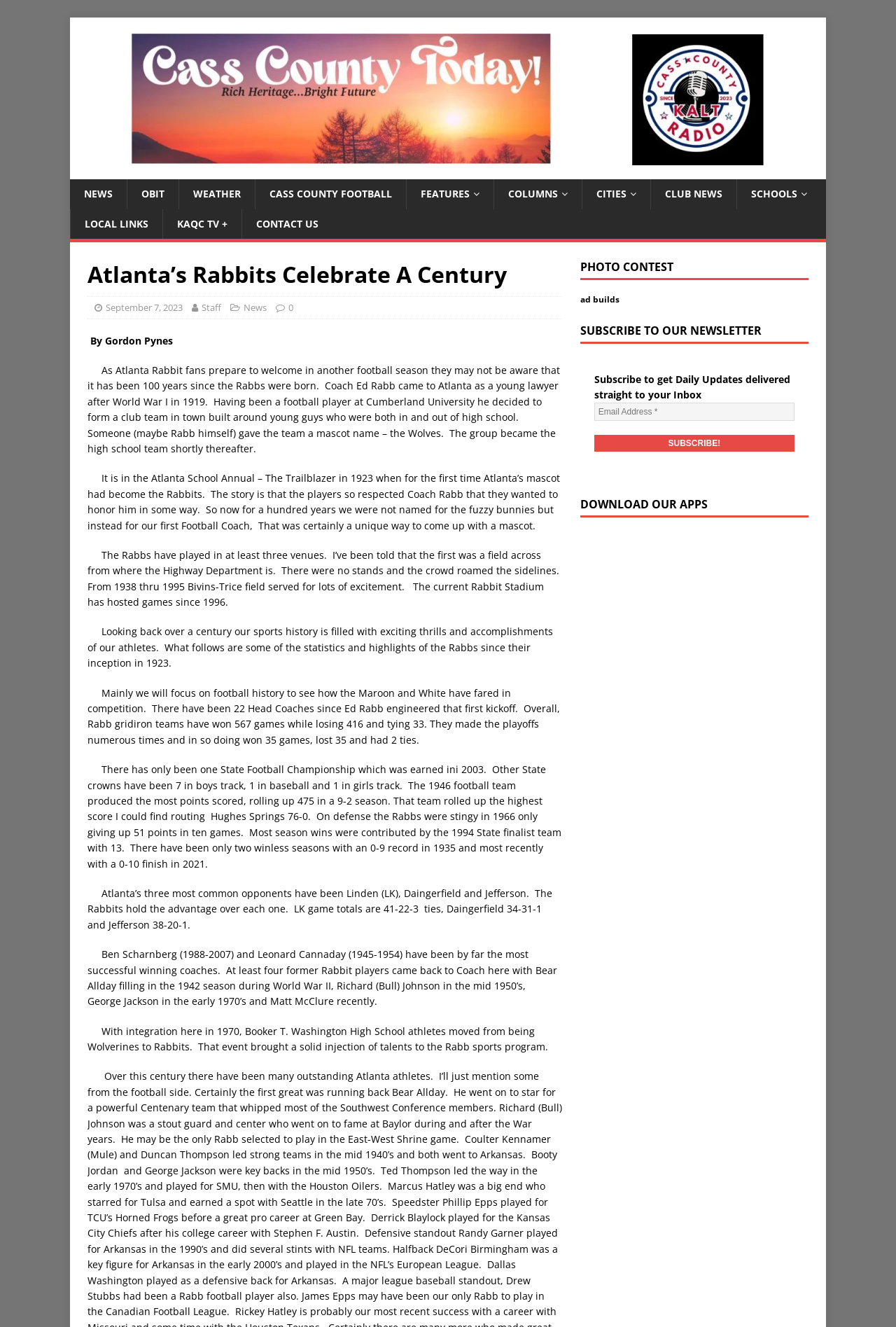Pinpoint the bounding box coordinates of the element you need to click to execute the following instruction: "Click on NEWS". The bounding box should be represented by four float numbers between 0 and 1, in the format [left, top, right, bottom].

[0.078, 0.135, 0.141, 0.158]